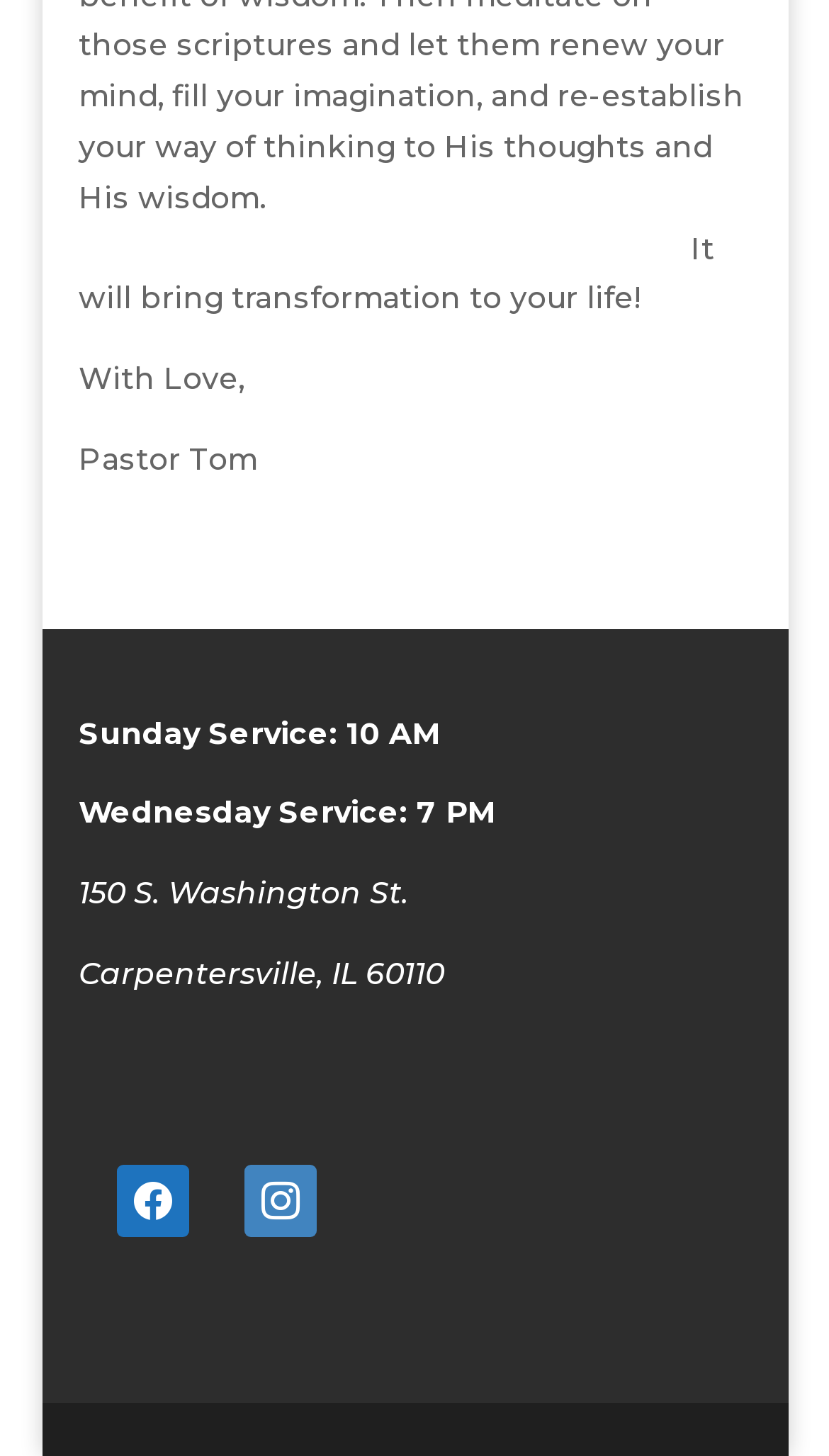What is the name of the pastor?
Using the visual information from the image, give a one-word or short-phrase answer.

Pastor Tom